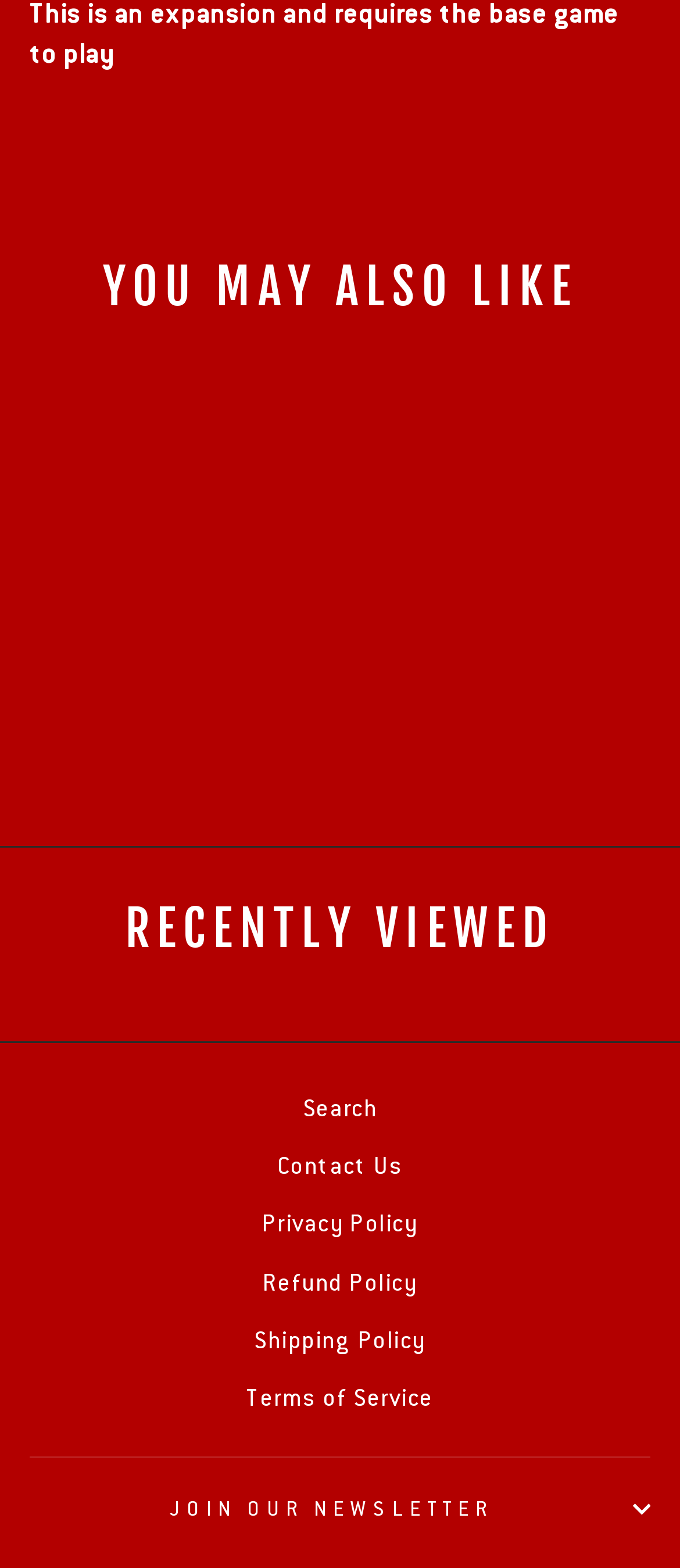What is the price of the product?
Please give a well-detailed answer to the question.

I found the price of the product by examining the link element with the text 'Eldritch Horror Forsaken Lore ELDRITCH HORROR FORSAKEN LORE $34.99' which is a child of the Root Element.